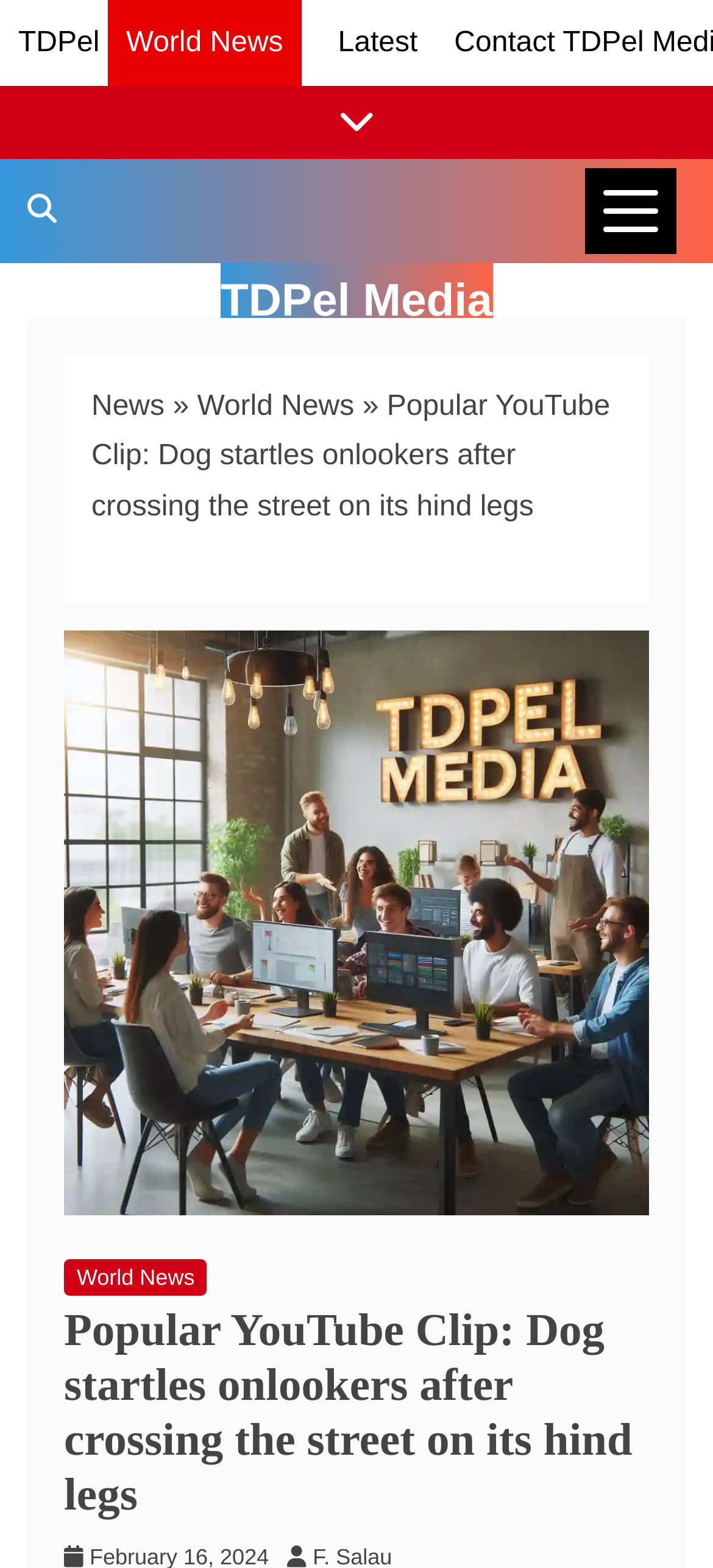Please identify the bounding box coordinates of the clickable area that will allow you to execute the instruction: "Go to World News".

[0.276, 0.25, 0.497, 0.269]